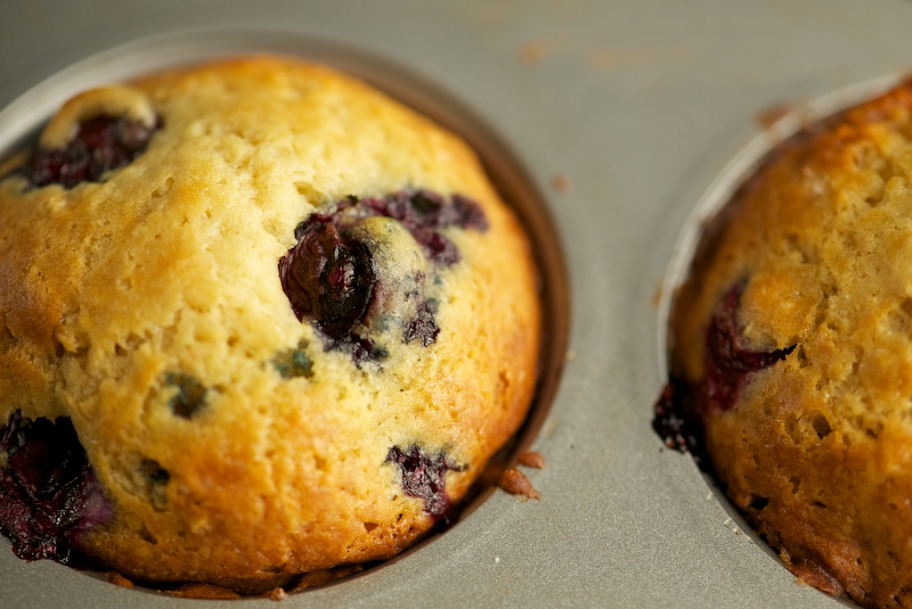What is the texture of the muffin tops?
Please provide a detailed and thorough answer to the question.

The caption describes the golden-brown tops of the muffins as showcasing a 'tender texture', which suggests that they are soft and delicate.